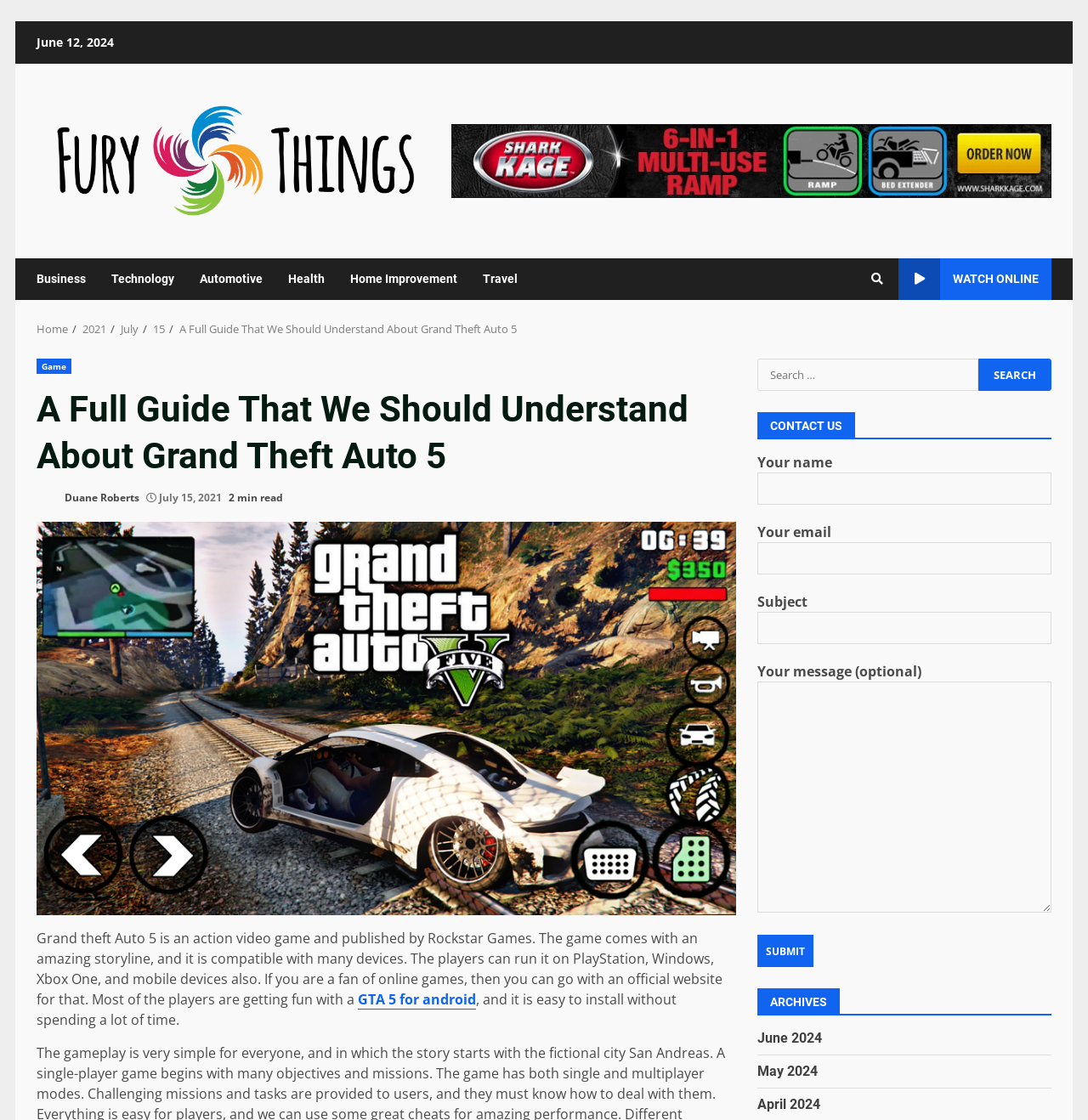Locate the bounding box coordinates of the element that should be clicked to execute the following instruction: "Click on the 'WATCH ONLINE' link".

[0.826, 0.23, 0.966, 0.268]